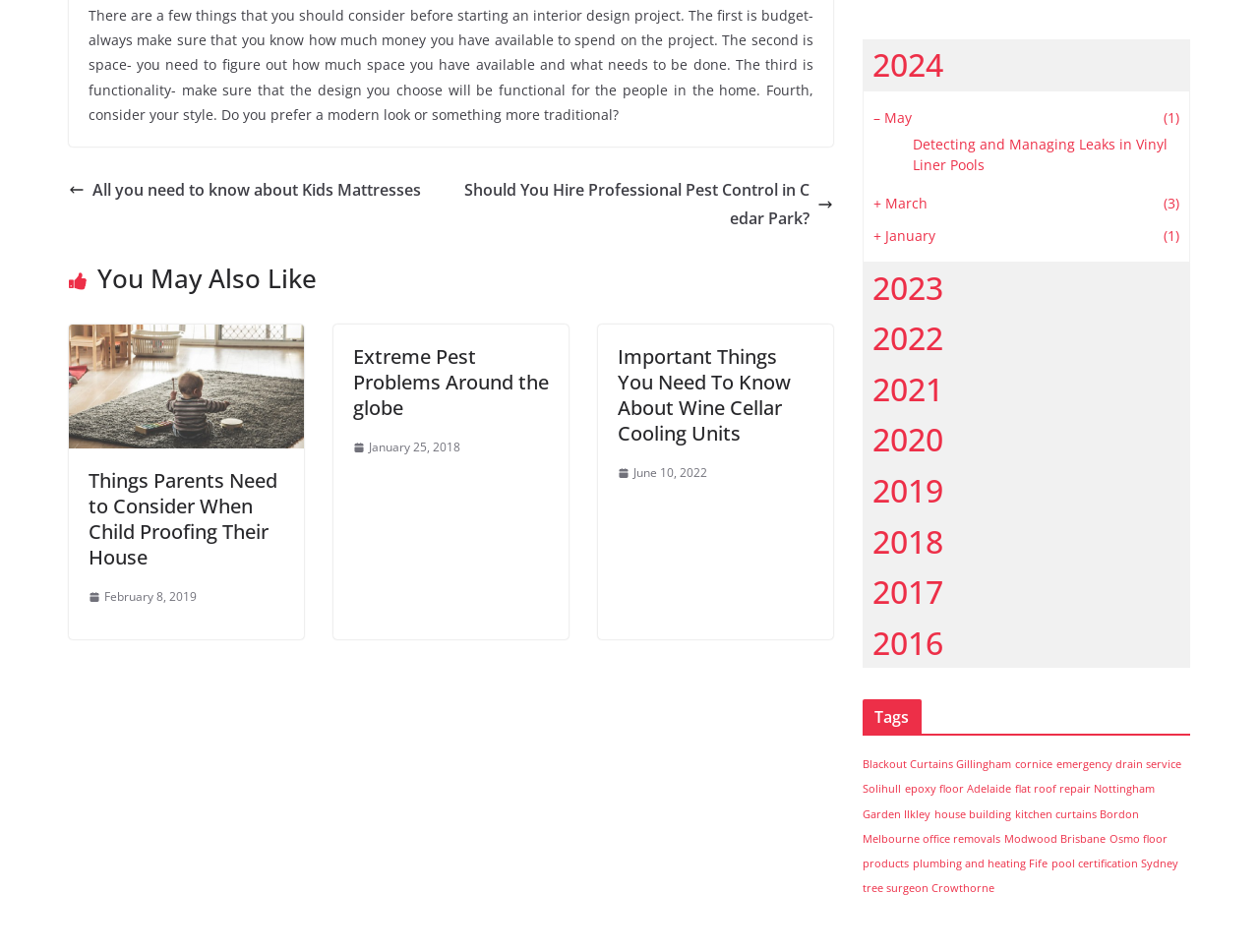Provide a brief response to the question below using one word or phrase:
How many links are there in the 'Tags' section?

13